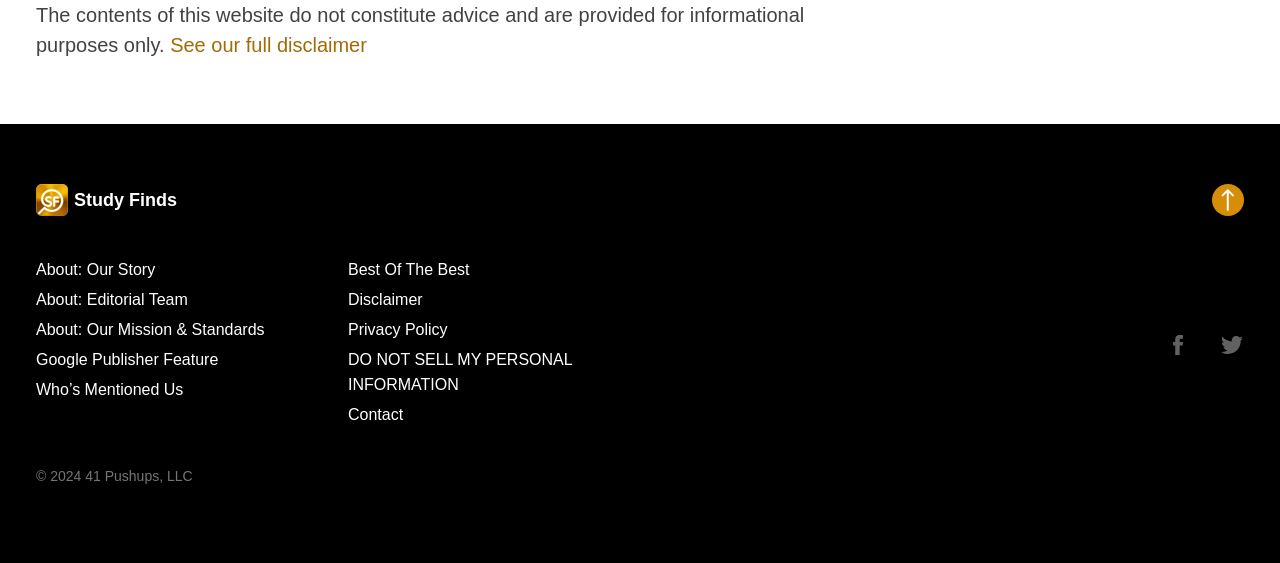Provide the bounding box coordinates of the HTML element this sentence describes: "Best Of The Best". The bounding box coordinates consist of four float numbers between 0 and 1, i.e., [left, top, right, bottom].

[0.272, 0.464, 0.367, 0.494]